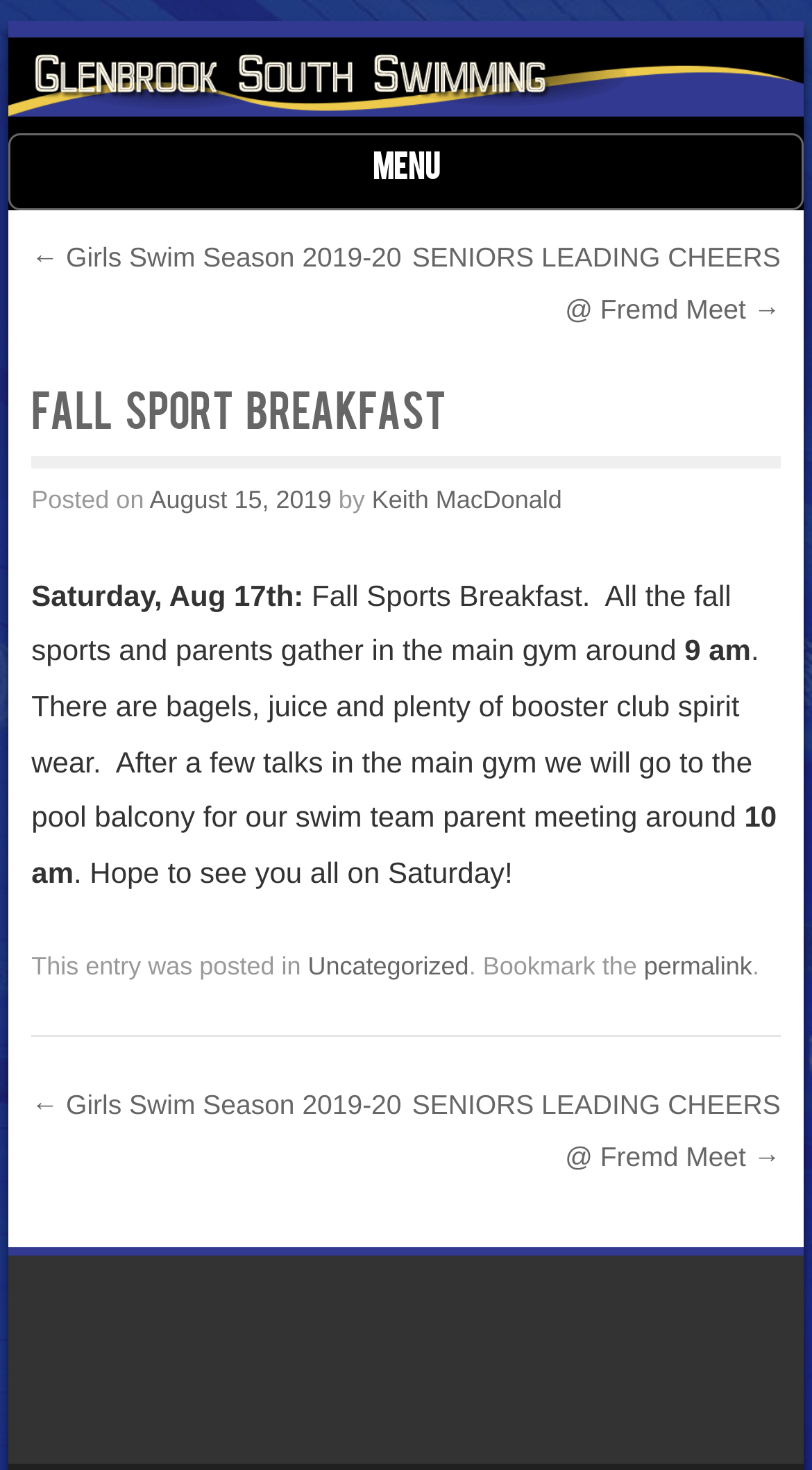Please answer the following query using a single word or phrase: 
What time is the swim team parent meeting?

10 am